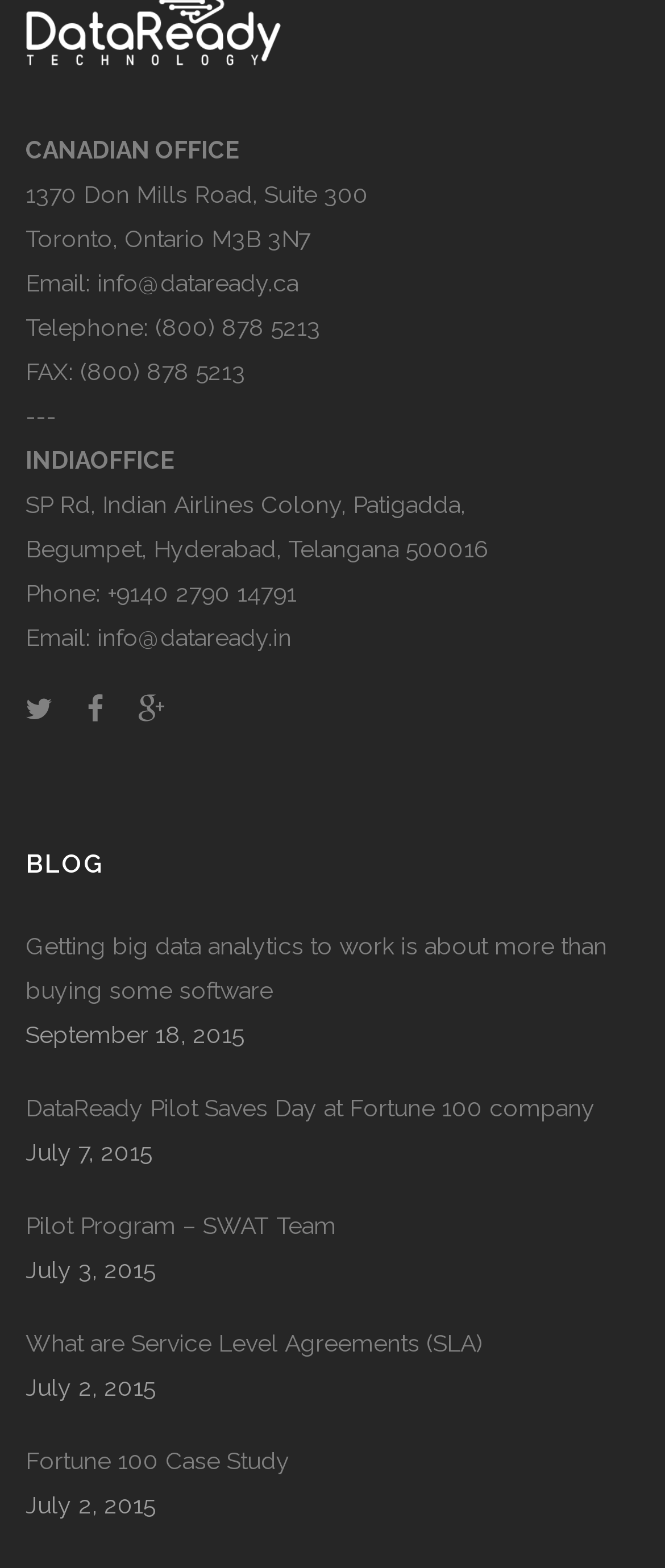How many blog posts are listed on this webpage?
Provide a well-explained and detailed answer to the question.

By scrolling down the webpage, I counted five blog post titles listed, each with a corresponding date and link.